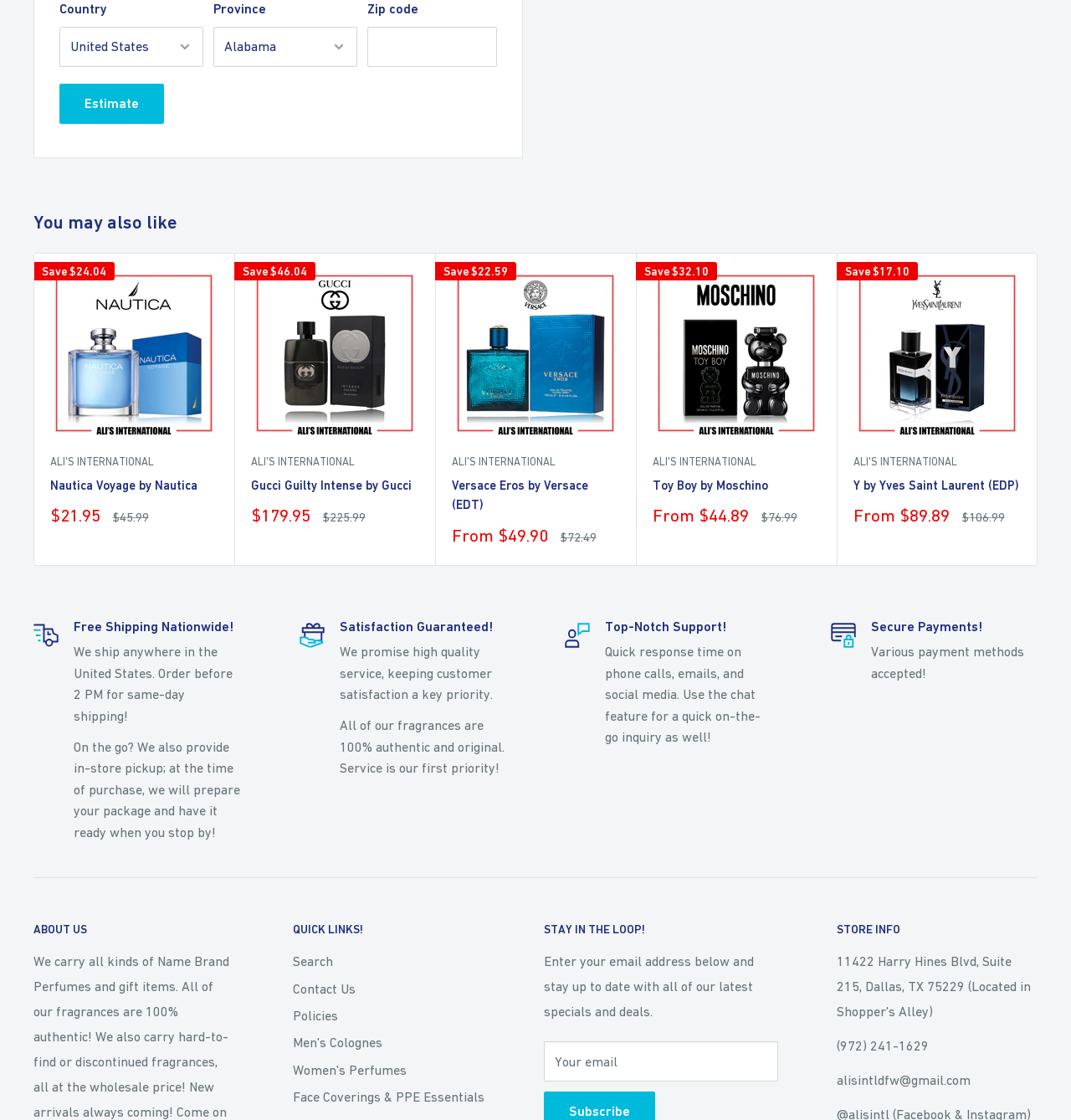Locate the bounding box coordinates of the clickable element to fulfill the following instruction: "Click on the 'Gallery' link". Provide the coordinates as four float numbers between 0 and 1 in the format [left, top, right, bottom].

None